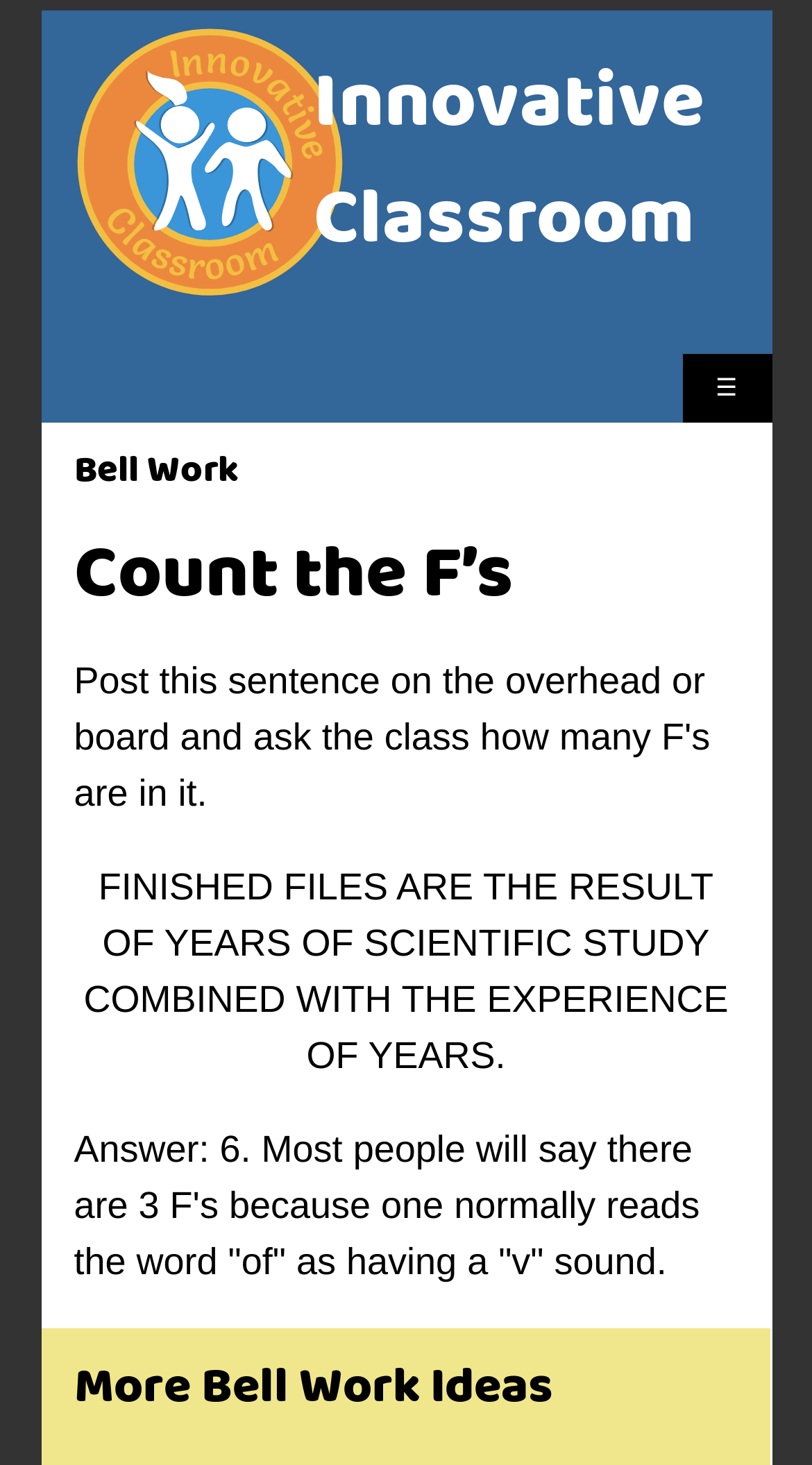Bounding box coordinates are to be given in the format (top-left x, top-left y, bottom-right x, bottom-right y). All values must be floating point numbers between 0 and 1. Provide the bounding box coordinate for the UI element described as: title="Innovative Classroom"

[0.091, 0.178, 0.424, 0.202]